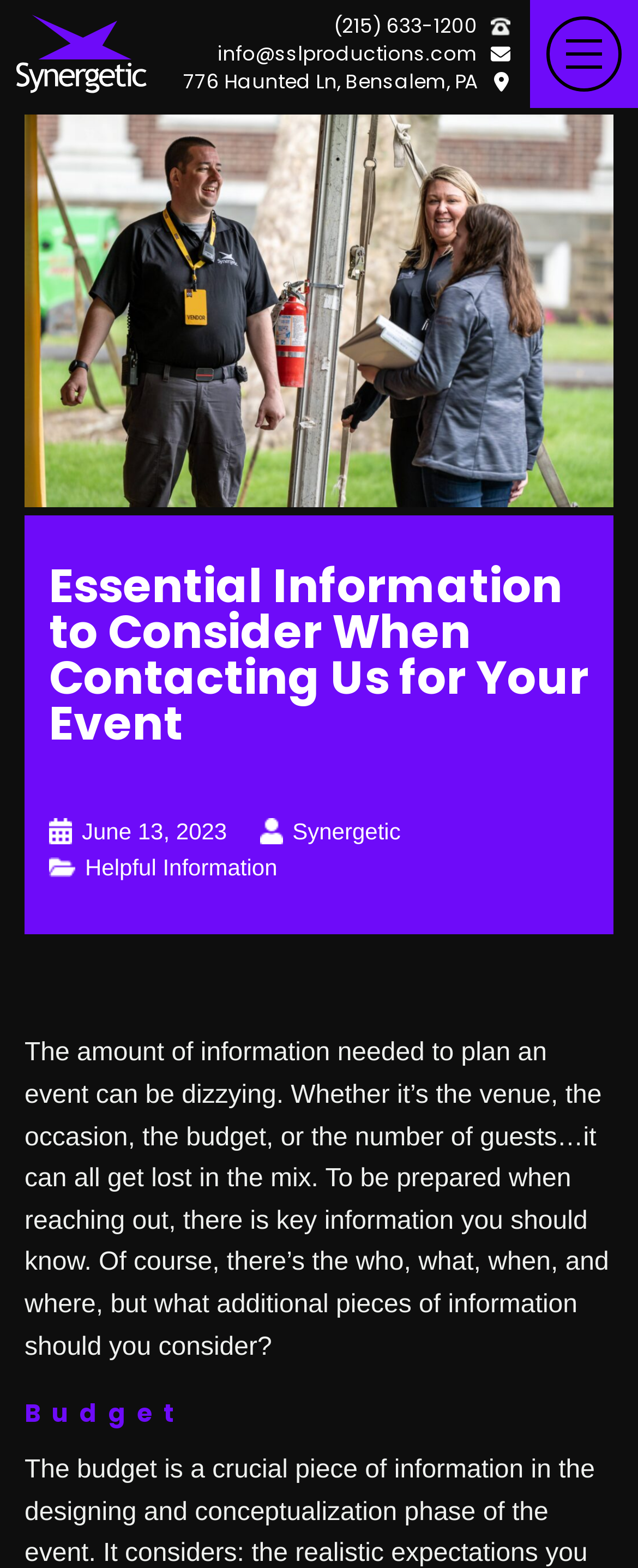Please provide a one-word or phrase answer to the question: 
What is the company name?

Synergetic